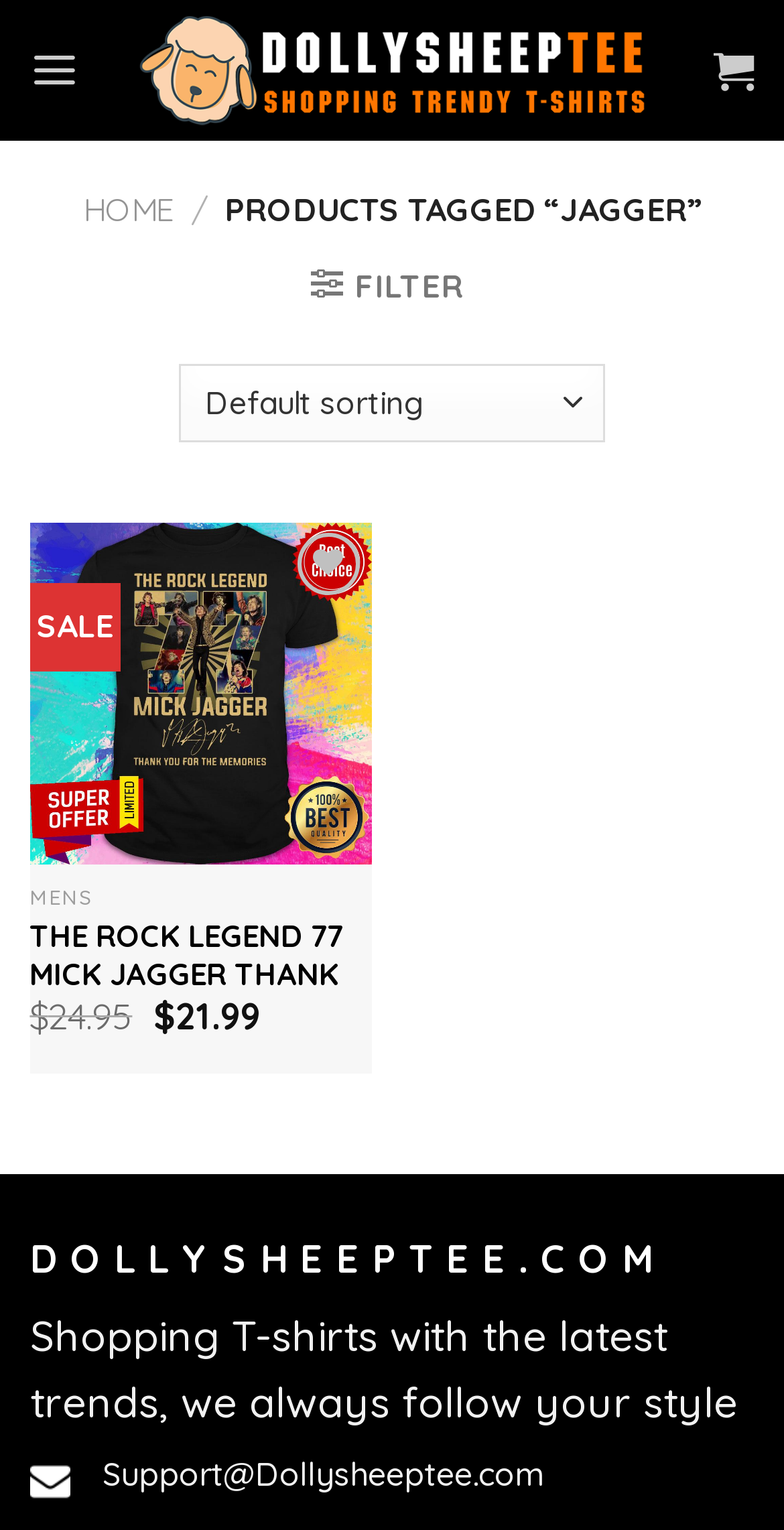Provide a thorough summary of the webpage.

This webpage is an e-commerce platform, specifically a custom apparel store called Dollysheeptee. At the top, there is a logo image and a link with the same name, "Dollysheeptee – Custom t-shirts, hoodies, apparel!". Below the logo, there is a menu link and a hamburger icon link on the top-right corner.

The main content area is divided into sections. On the top-left, there is a navigation section with links to "HOME" and a dropdown menu with a "FILTER" icon. Next to the navigation section, there is a section with a heading "PRODUCTS TAGGED “JAGGER”".

Below the navigation section, there is a main product showcase area. The first product is displayed with an image, a title "The Rock Legend 77 Mick Jagger Thank You For The Memories Signatures Shirt", and a "Wishlist" button. The product details include a "SALE" label, a price of $21.99, and a "MENS" category label.

The webpage also has a footer section with a heading "D O L L Y S H E E P T E E. C O M" and a brief description of the store, "Shopping T-shirts with the latest trends, we always follow your style". Additionally, there is a contact email "Support@Dollysheeptee.com" at the bottom of the page.